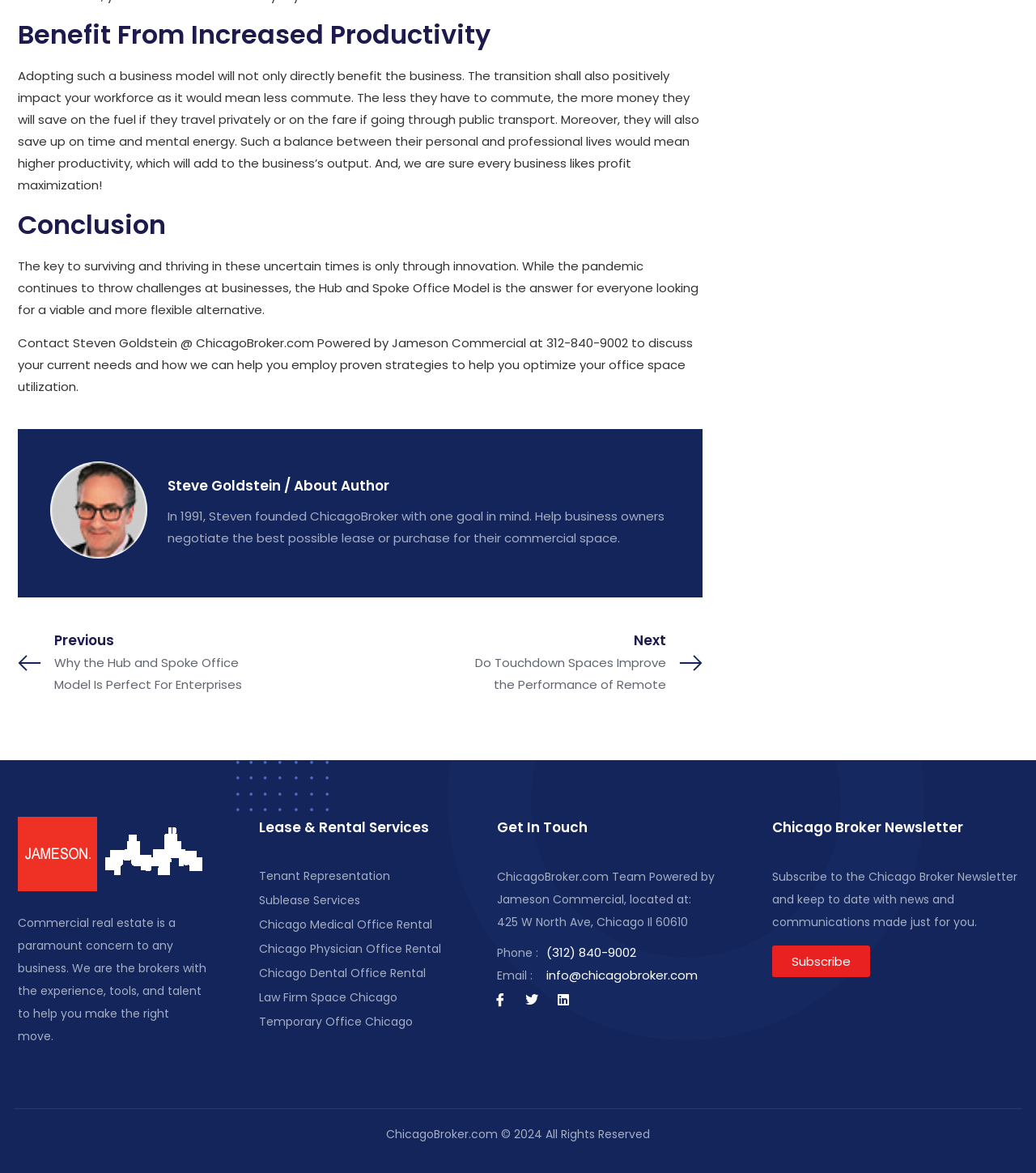Based on the visual content of the image, answer the question thoroughly: What is the phone number of ChicagoBroker.com?

The answer can be found in the 'Get In Touch' section where it lists the contact information, including the phone number '(312) 840-9002'.